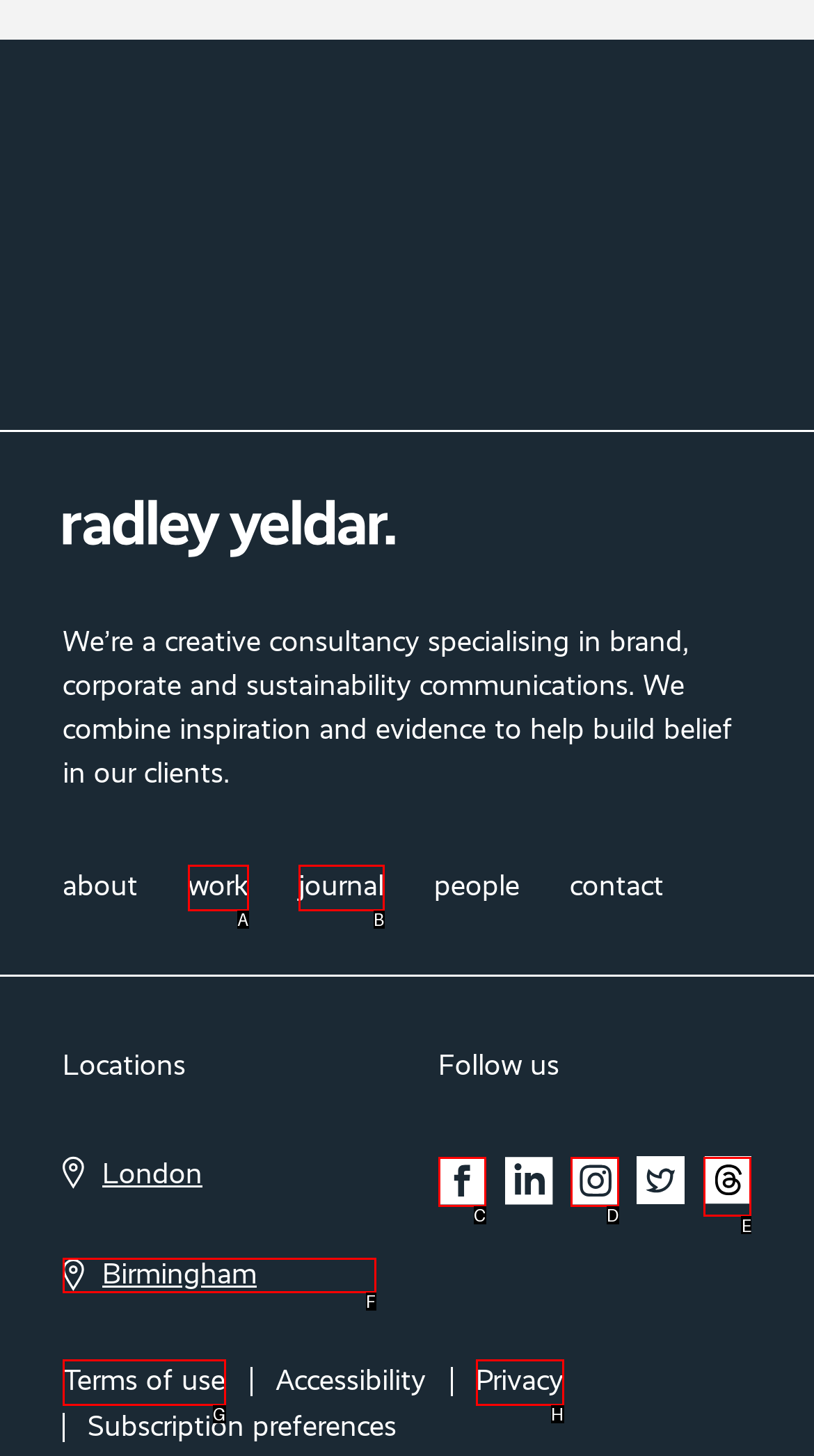Assess the description: Terms of use and select the option that matches. Provide the letter of the chosen option directly from the given choices.

G